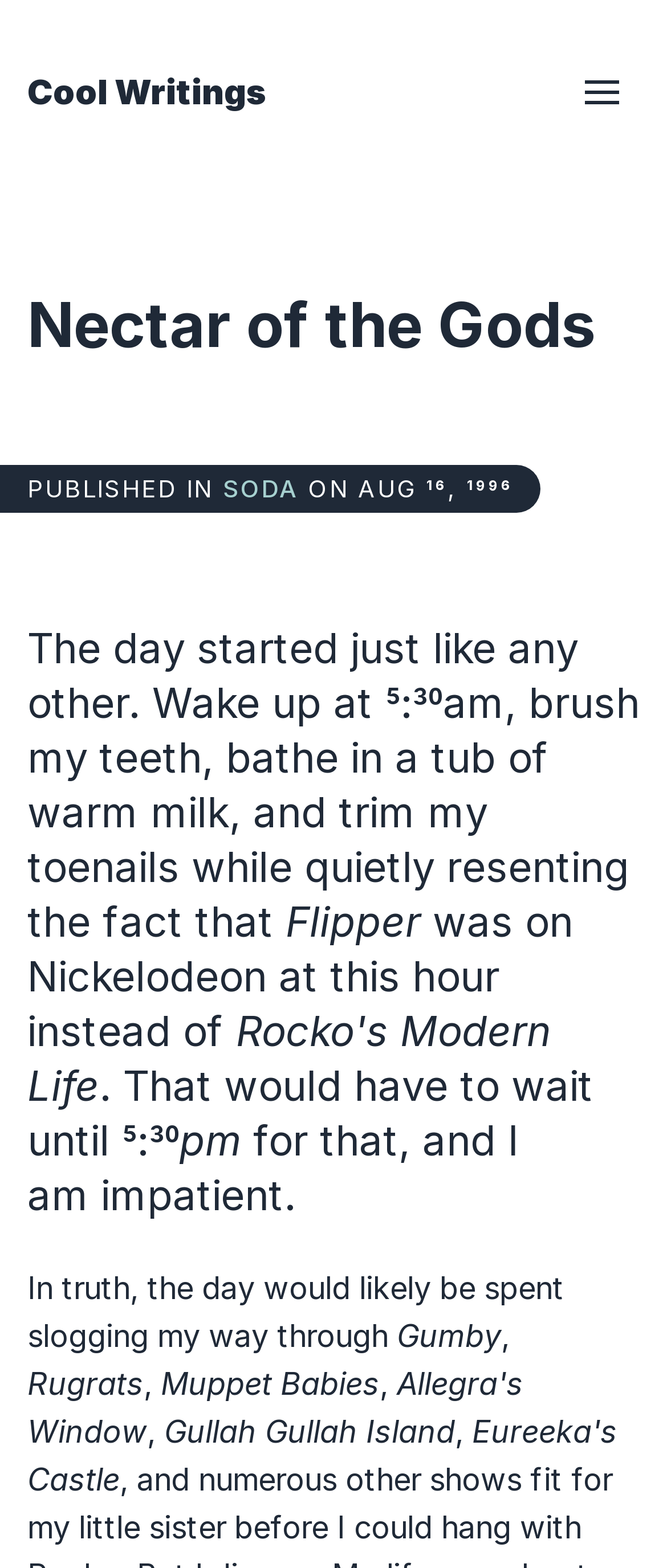Provide the bounding box coordinates of the HTML element described by the text: "Soda".

[0.334, 0.302, 0.448, 0.32]